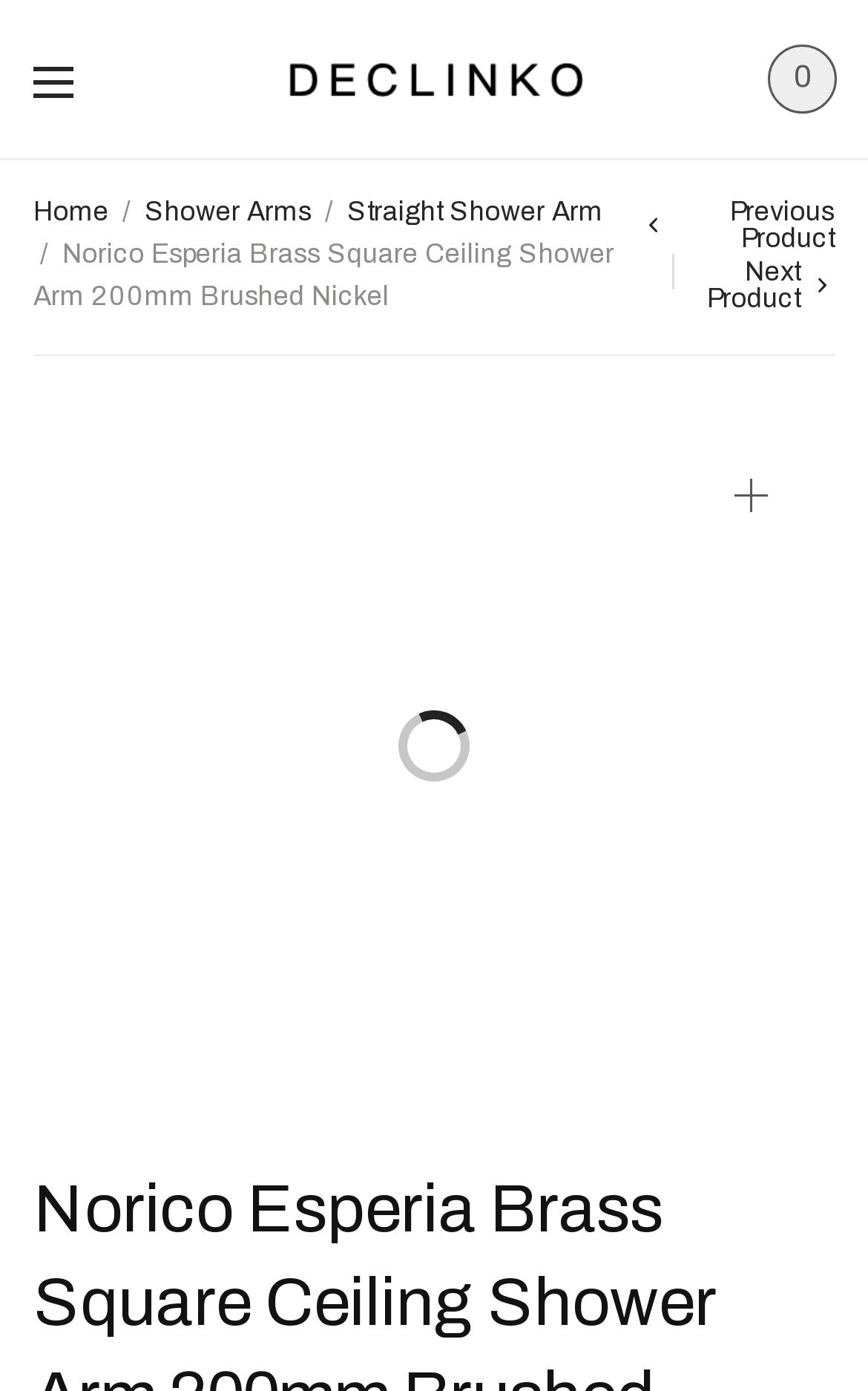Is the product on sale?
Answer the question based on the image using a single word or a brief phrase.

Yes